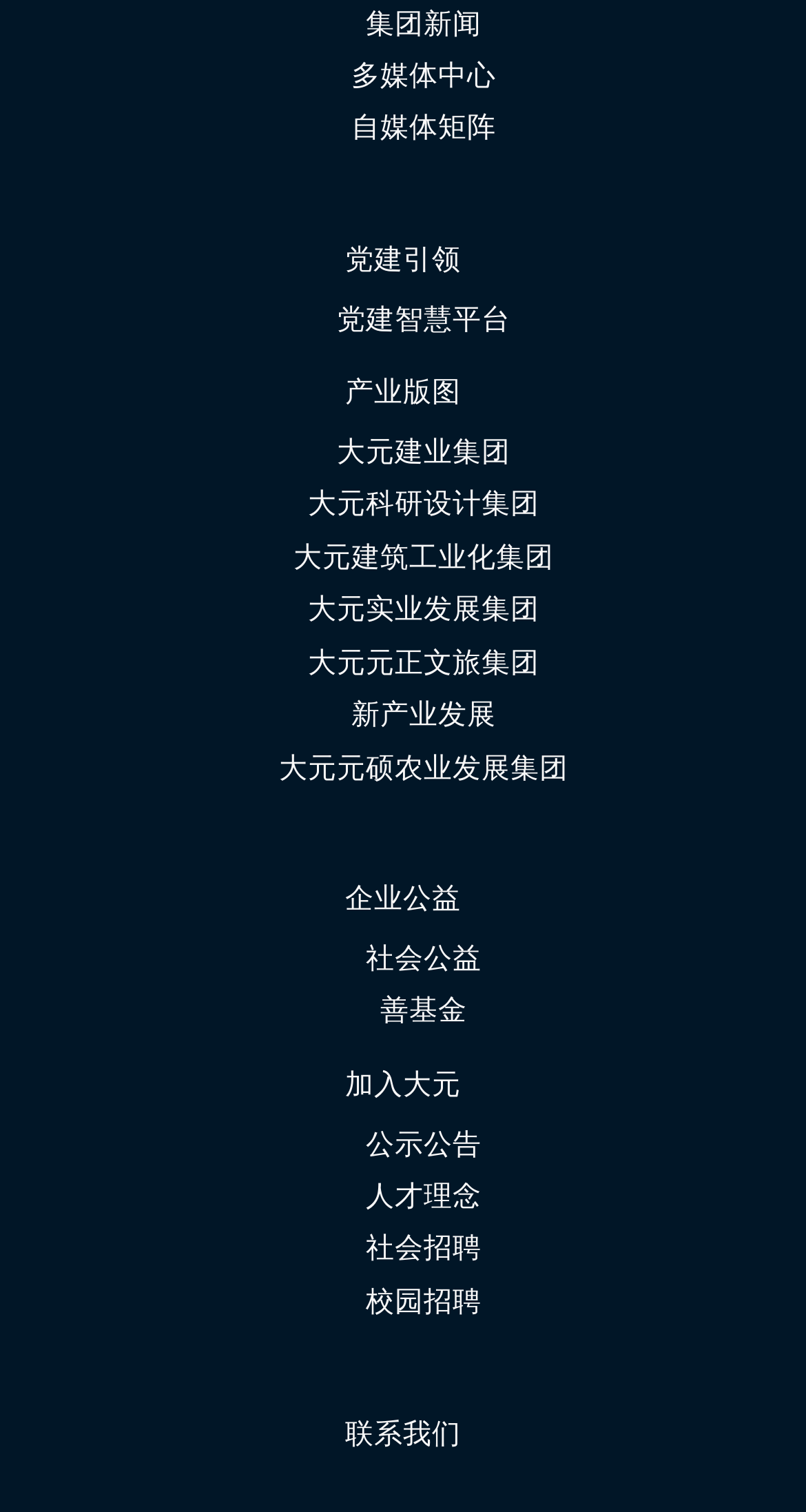Highlight the bounding box of the UI element that corresponds to this description: "社会招聘".

[0.454, 0.814, 0.597, 0.836]